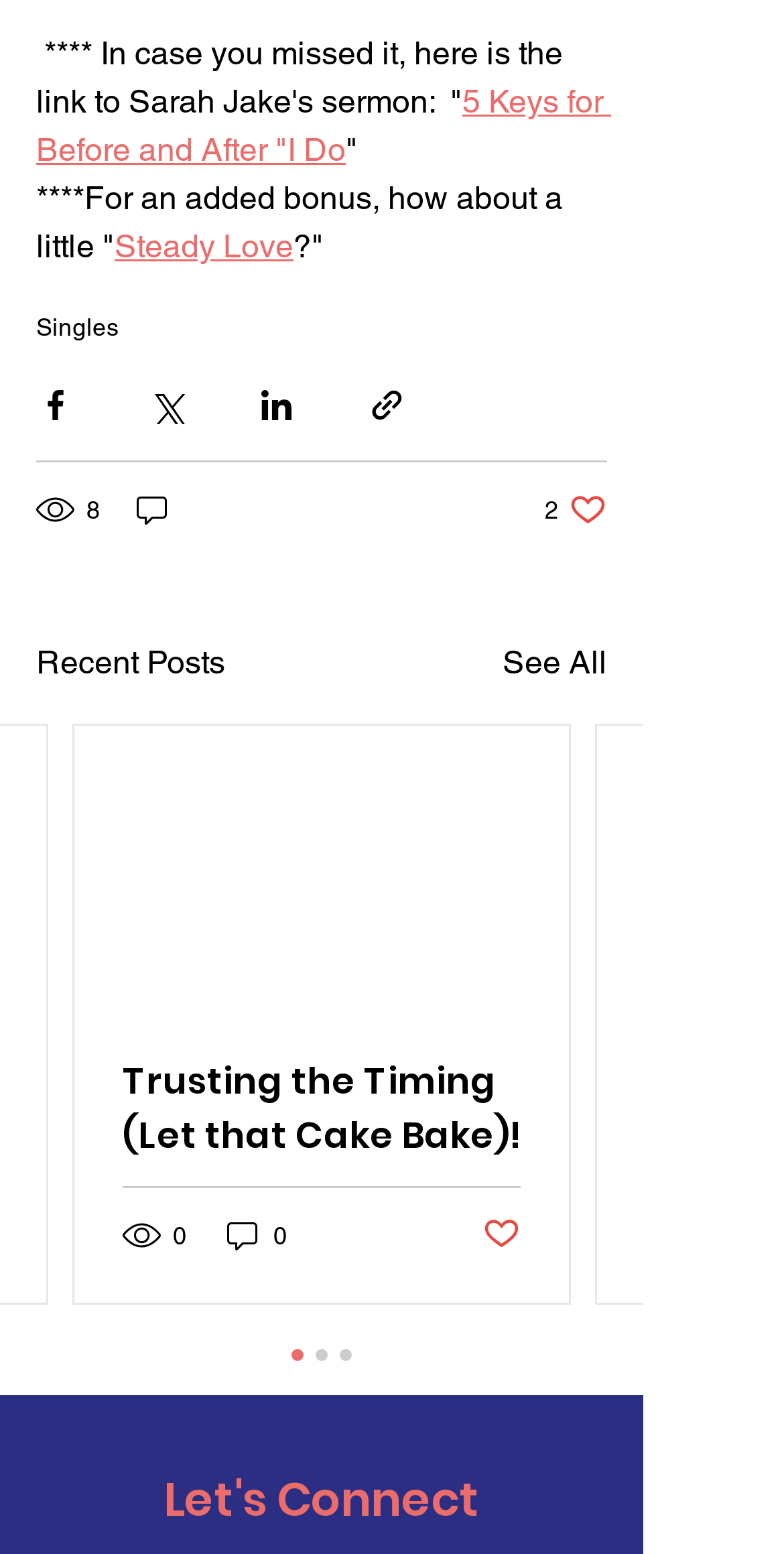Please respond to the question using a single word or phrase:
How many likes does the post have?

2 likes